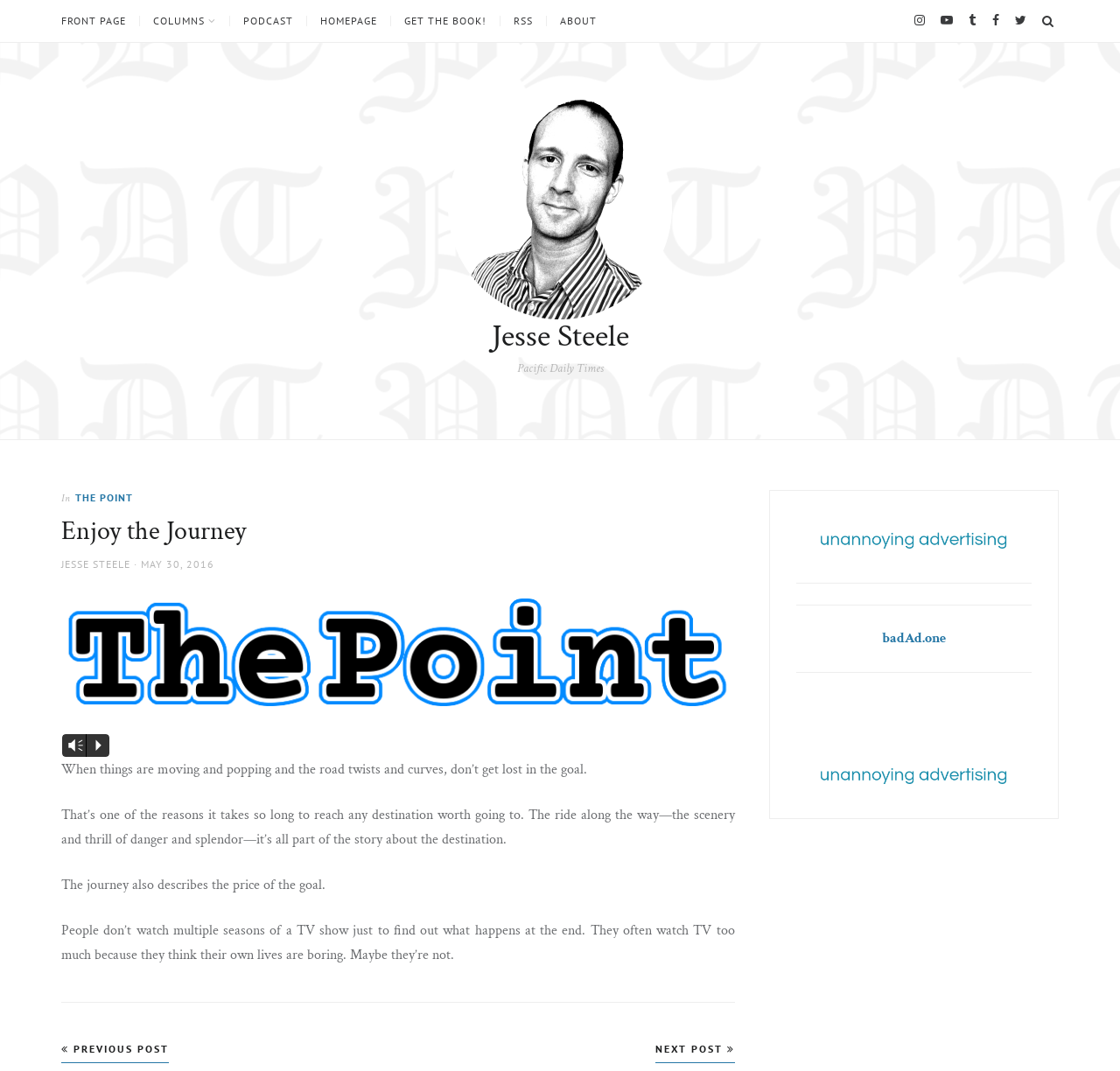Determine the bounding box for the UI element described here: "Vm00:00RP".

[0.055, 0.684, 0.098, 0.707]